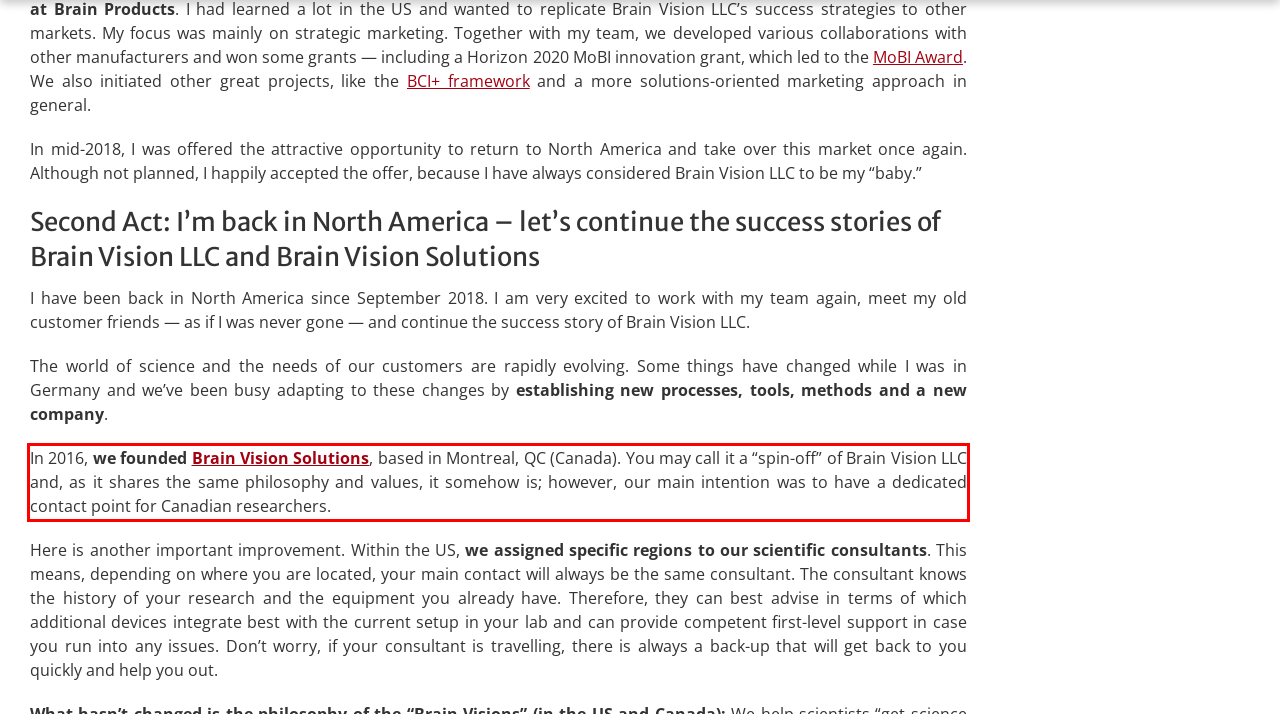Using the provided webpage screenshot, identify and read the text within the red rectangle bounding box.

In 2016, we founded Brain Vision Solutions, based in Montreal, QC (Canada). You may call it a “spin-off” of Brain Vision LLC and, as it shares the same philosophy and values, it somehow is; however, our main intention was to have a dedicated contact point for Canadian researchers.